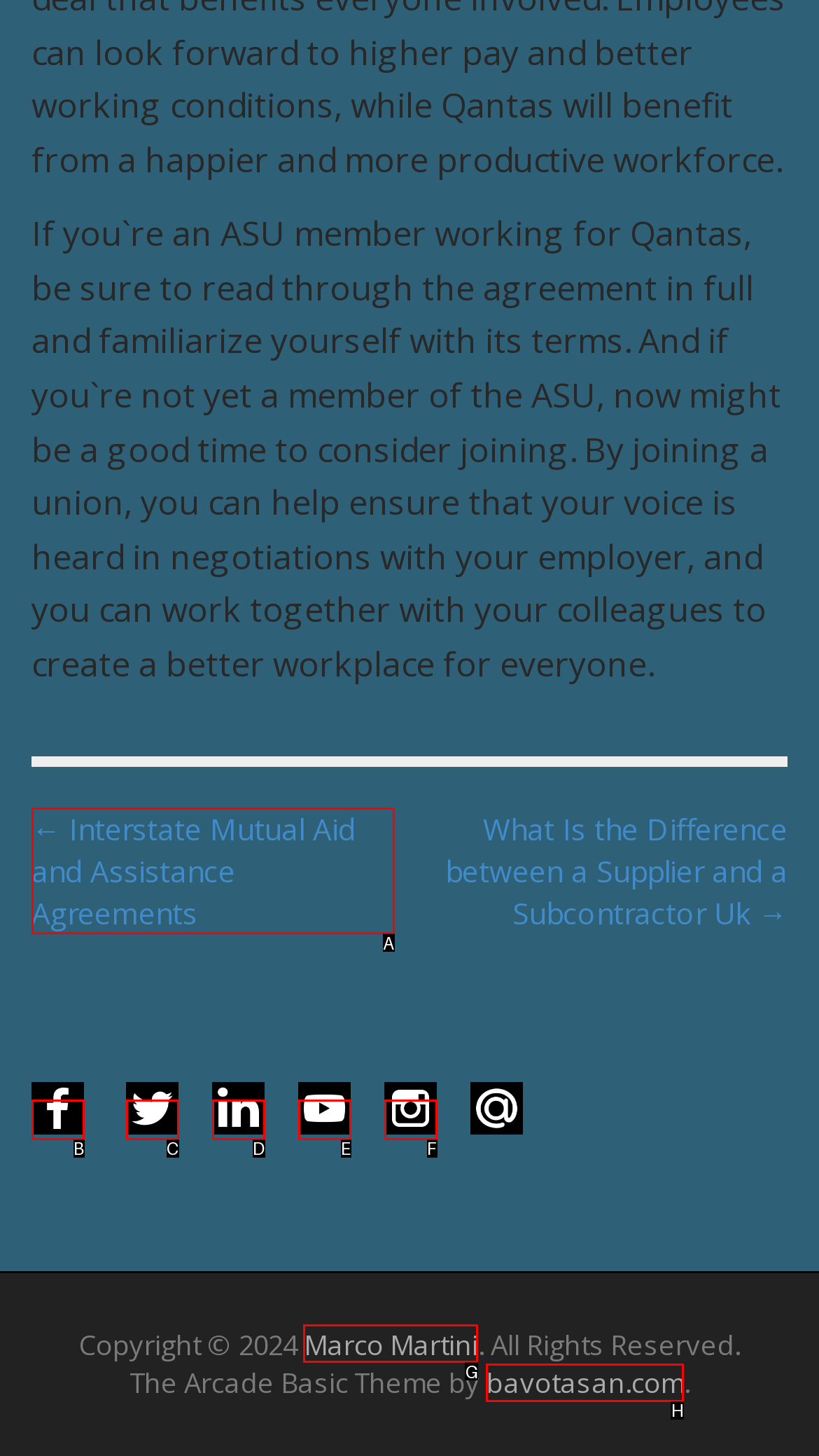From the choices provided, which HTML element best fits the description: alt="Twitter"? Answer with the appropriate letter.

C